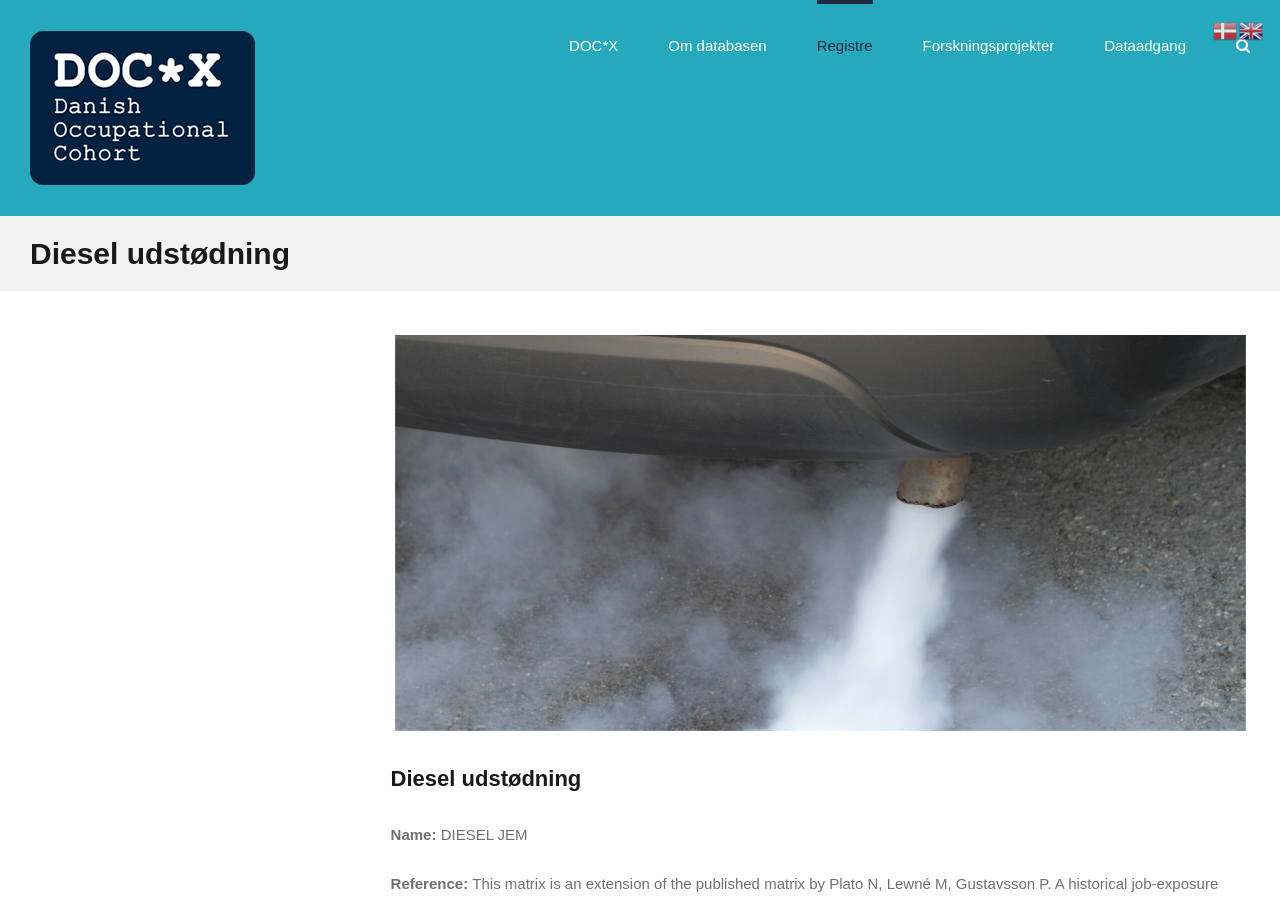Locate the bounding box coordinates of the element you need to click to accomplish the task described by this instruction: "Select the 'Registre' option".

[0.638, 0.0, 0.682, 0.097]